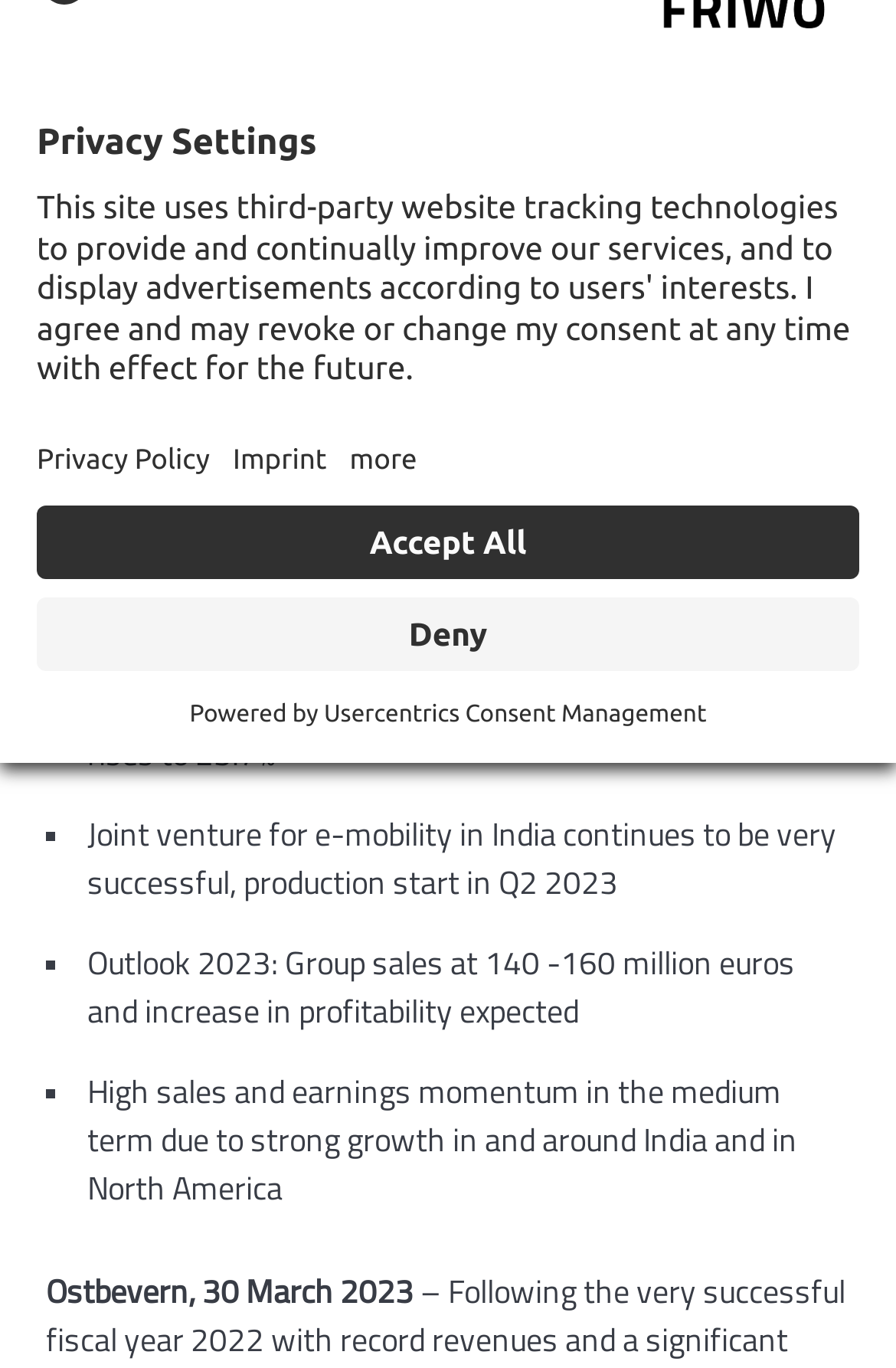Identify the bounding box for the UI element described as: "more". The coordinates should be four float numbers between 0 and 1, i.e., [left, top, right, bottom].

[0.39, 0.319, 0.466, 0.349]